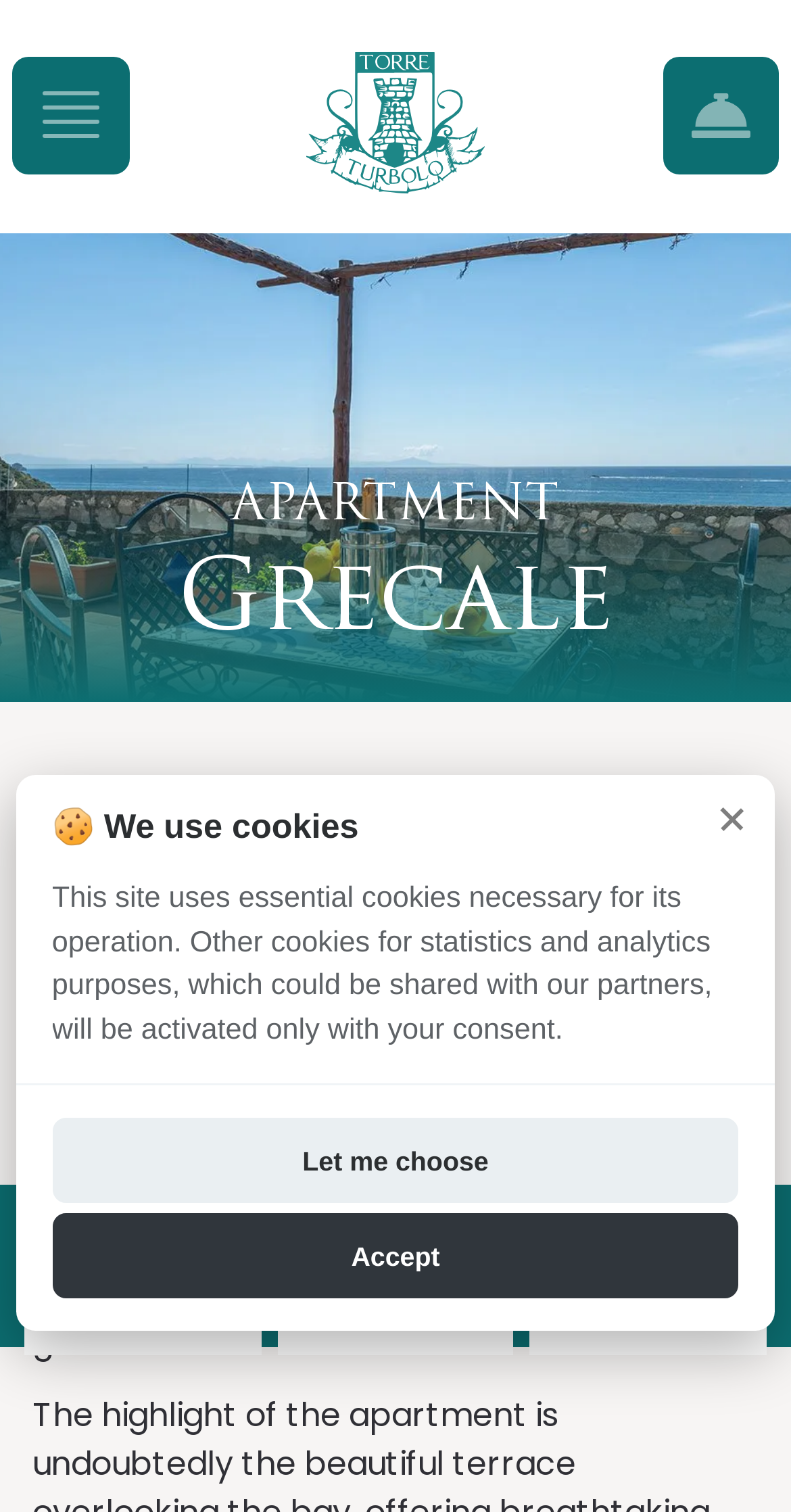Based on the description "Mail us", find the bounding box of the specified UI element.

[0.031, 0.8, 0.33, 0.896]